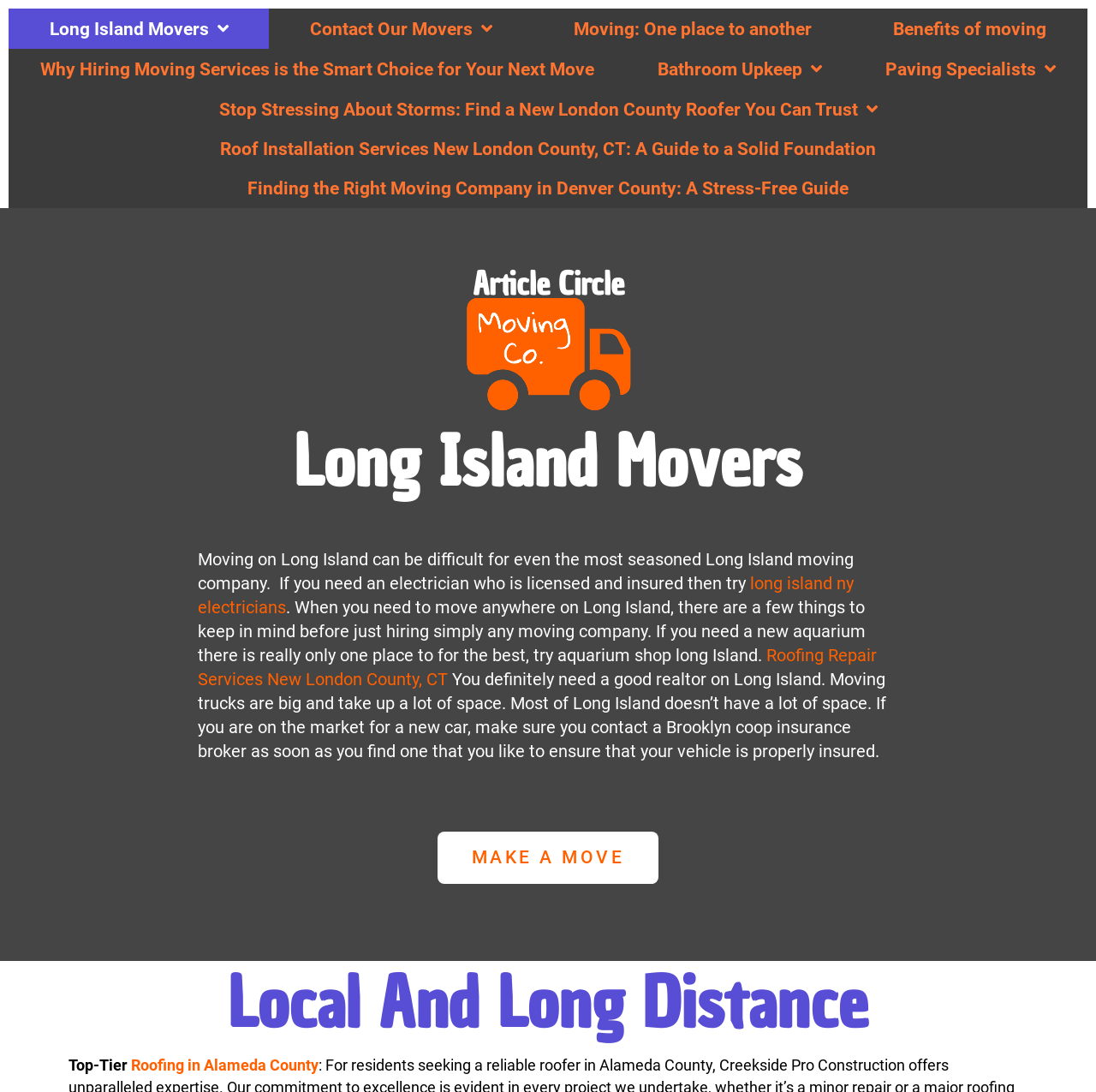Give a concise answer using only one word or phrase for this question:
What type of company is Article Circle?

Moving company